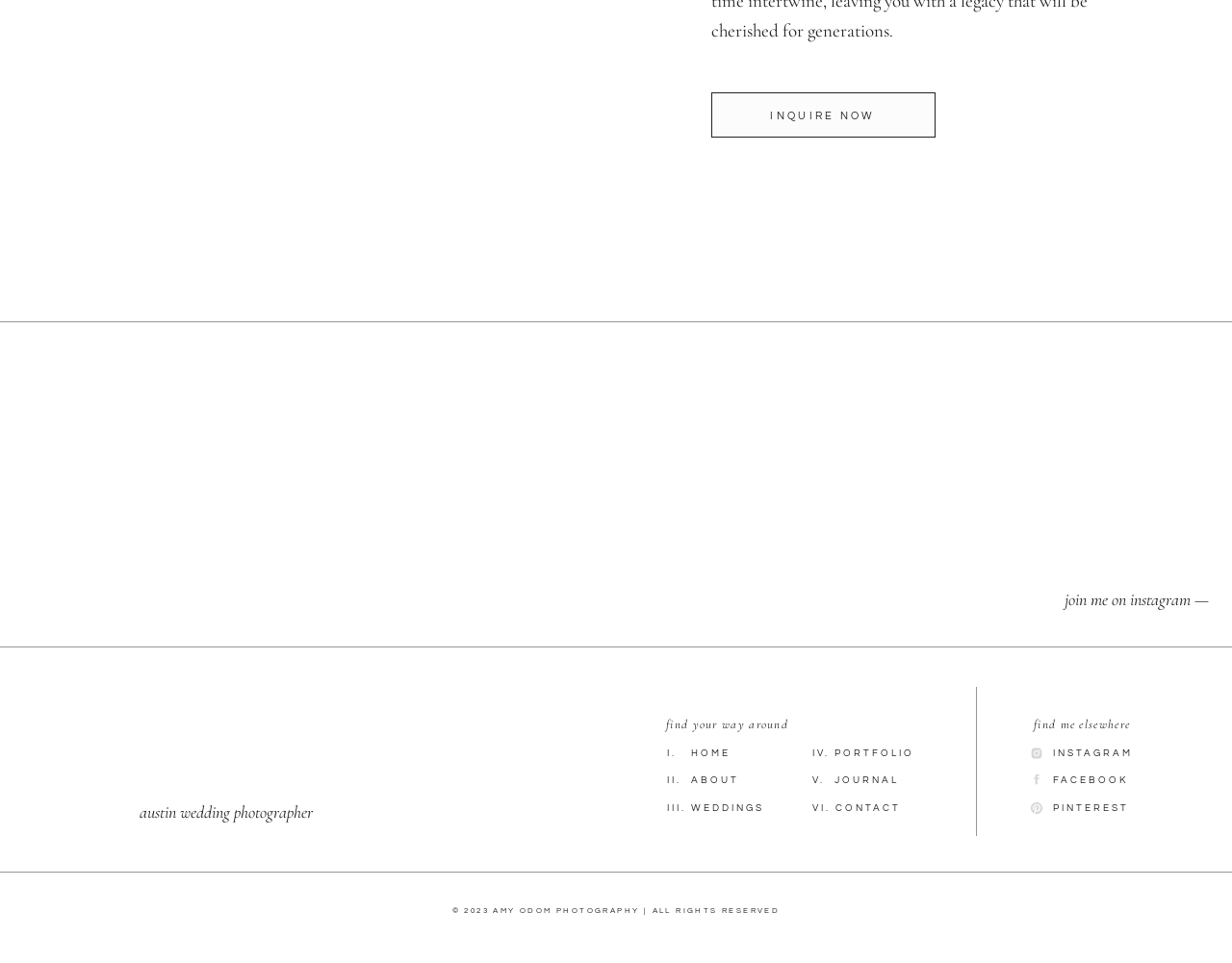Pinpoint the bounding box coordinates of the clickable element needed to complete the instruction: "Read the journal". The coordinates should be provided as four float numbers between 0 and 1: [left, top, right, bottom].

[0.659, 0.805, 0.73, 0.815]